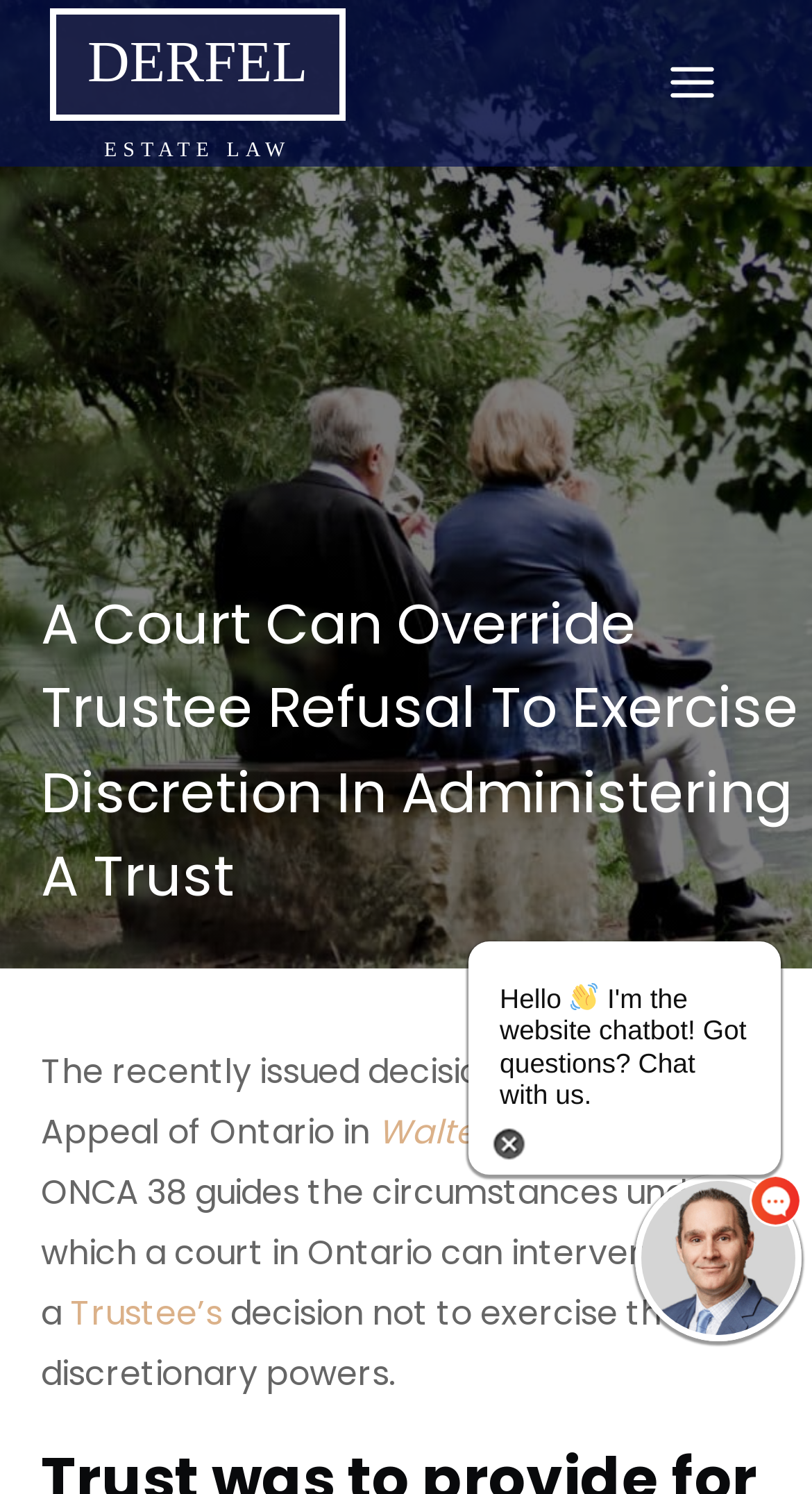What is the purpose of the button at the top right corner of the webpage?
Provide an in-depth and detailed answer to the question.

The purpose of the button at the top right corner of the webpage can be inferred from its text content, which reads 'Open menu', indicating that it is used to open a menu or navigation section.